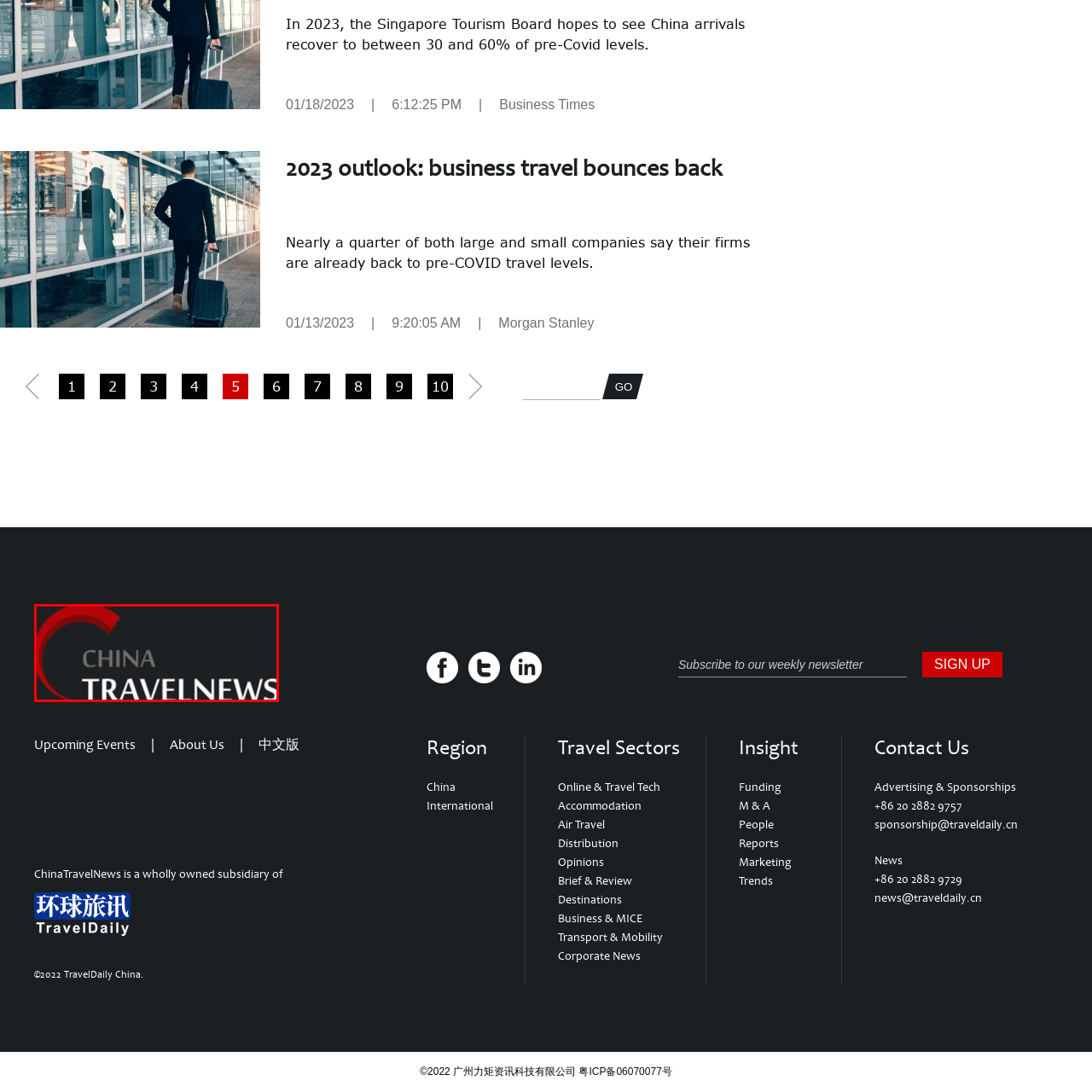Please review the image enclosed by the red bounding box and give a detailed answer to the following question, utilizing the information from the visual: What is the focus of the brand 'China Travel News'?

The logo and design of 'China Travel News' reflect a focus on the travel industry, particularly related to China, and highlights the brand's commitment to providing timely and relevant information about travel trends, news, and updates.